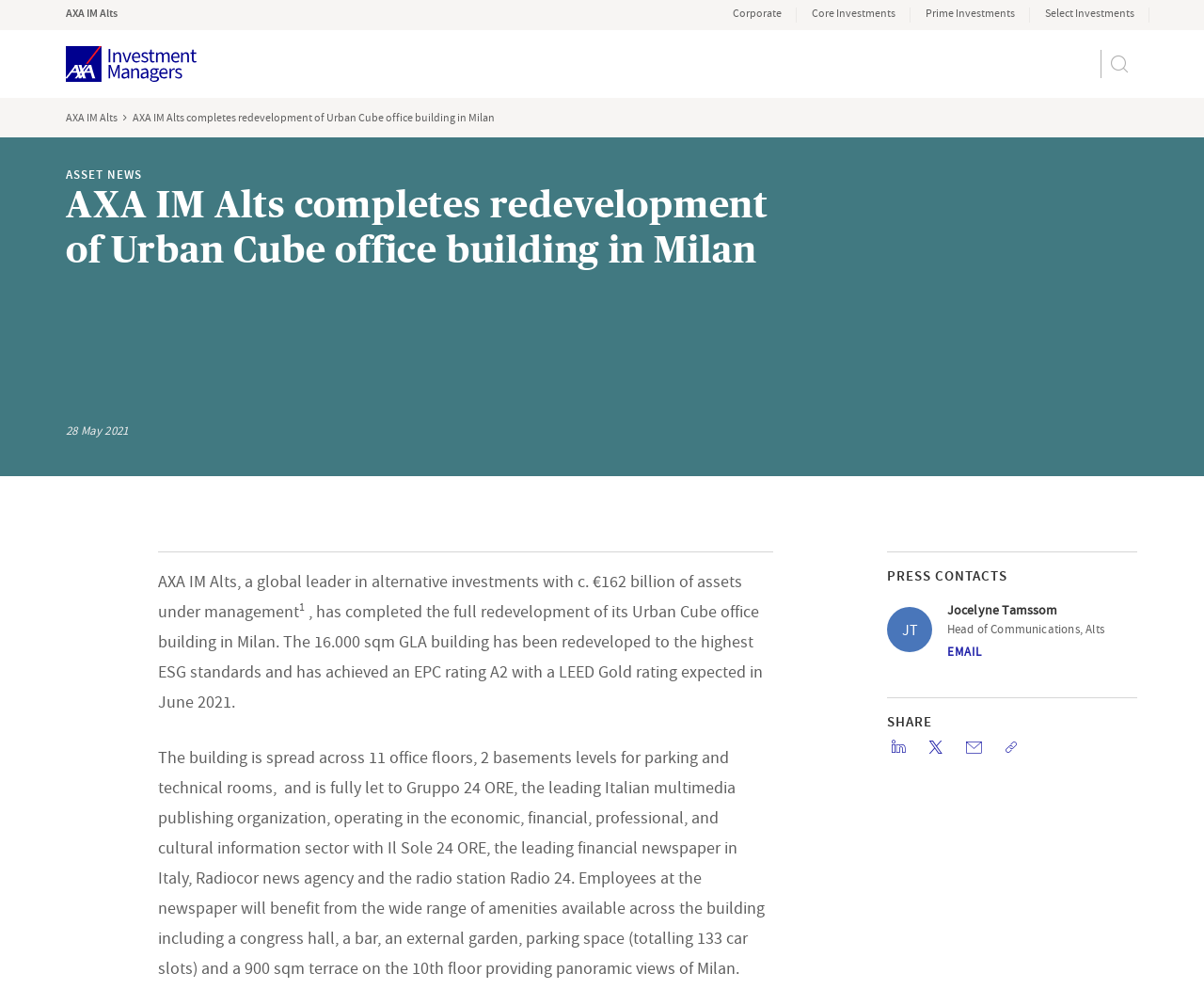What is the expected LEED rating of the Urban Cube office building?
Based on the image, give a concise answer in the form of a single word or short phrase.

Gold